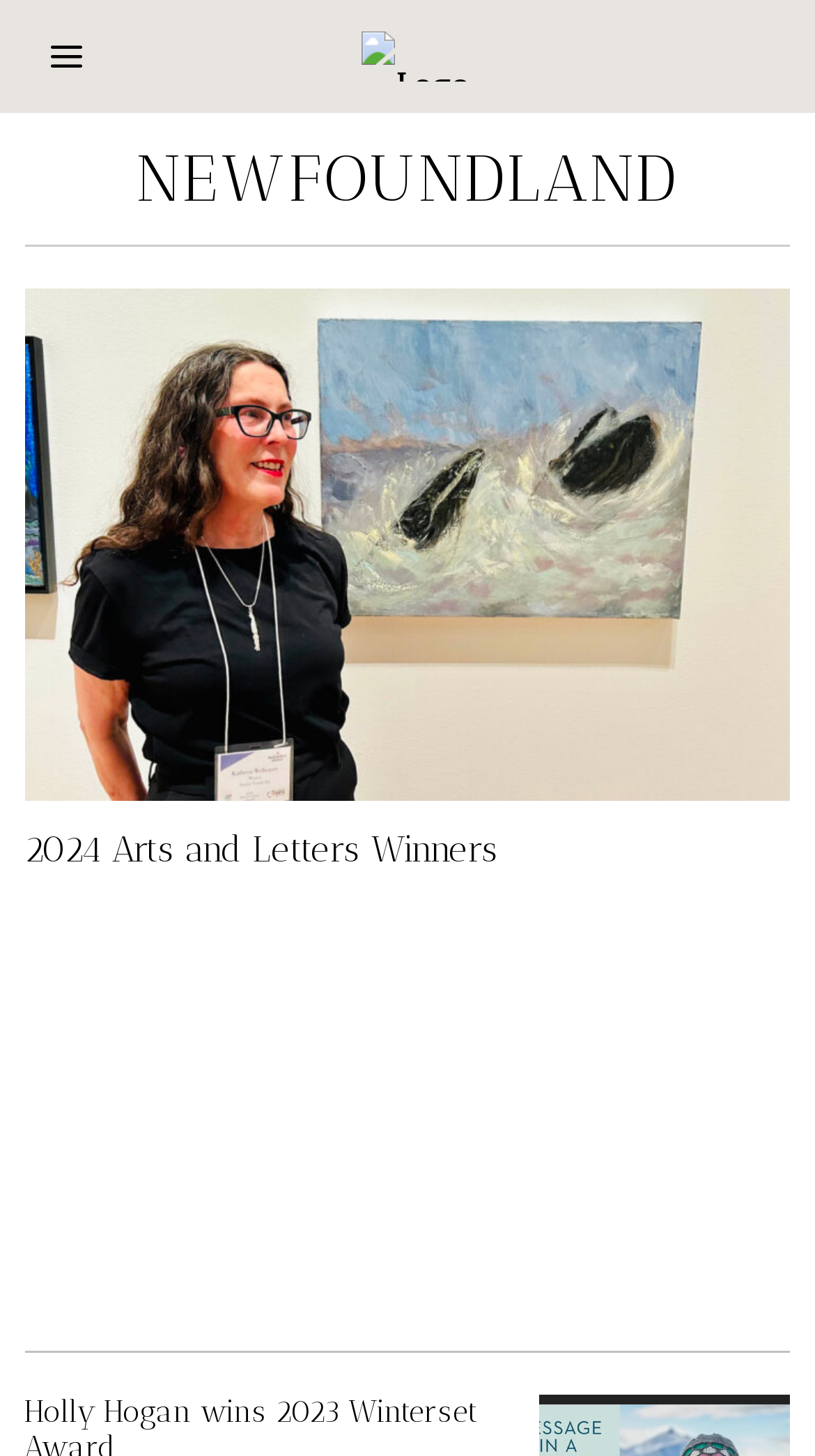Answer the question using only one word or a concise phrase: What is the main topic of the article?

Arts and Letters Winners